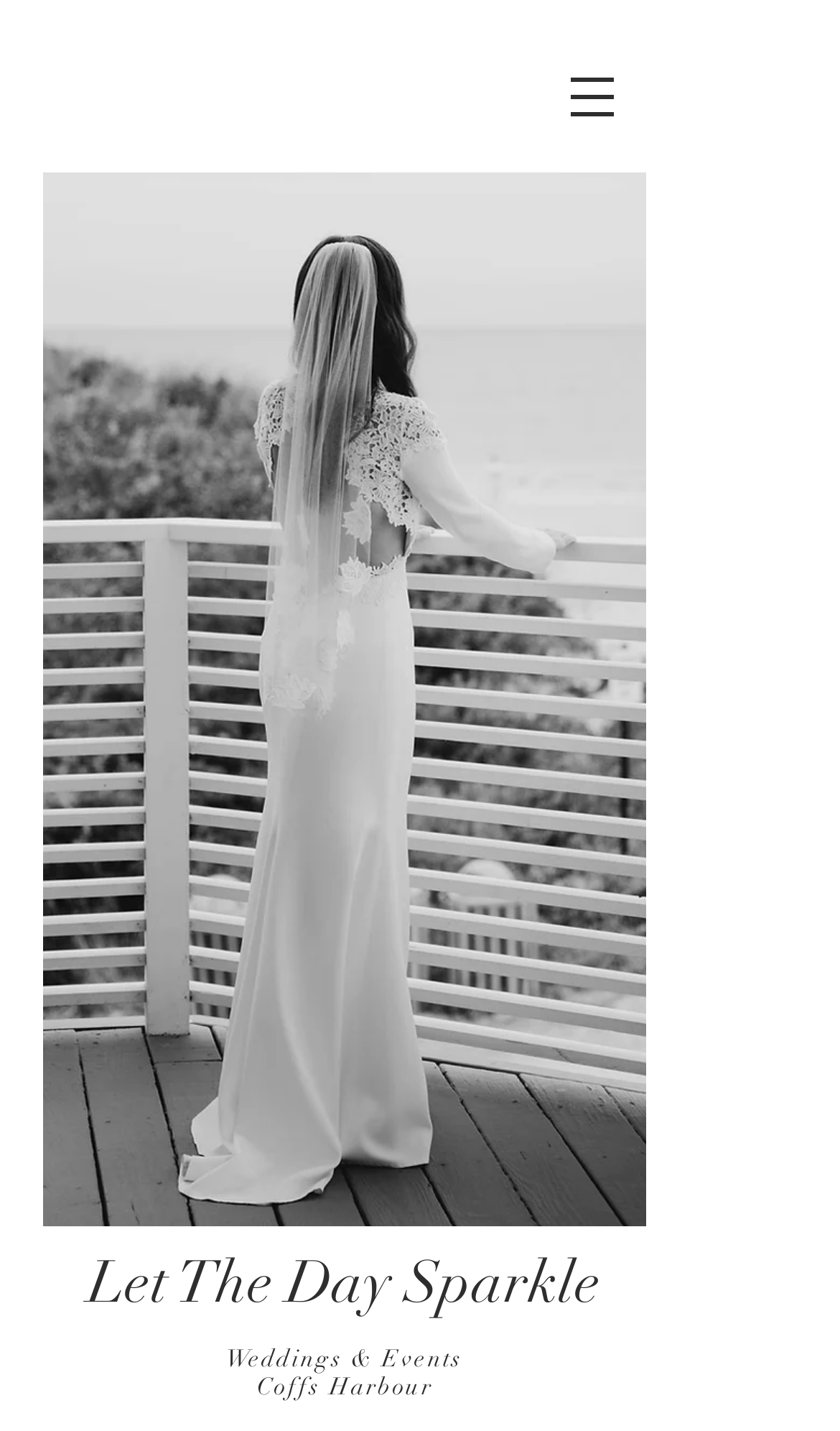What type of events does the planner coordinate?
Please craft a detailed and exhaustive response to the question.

From the webpage, I can see that the planner coordinates 'Weddings & Events' as mentioned in the heading, which suggests that they plan and coordinate not only weddings but also other types of events.